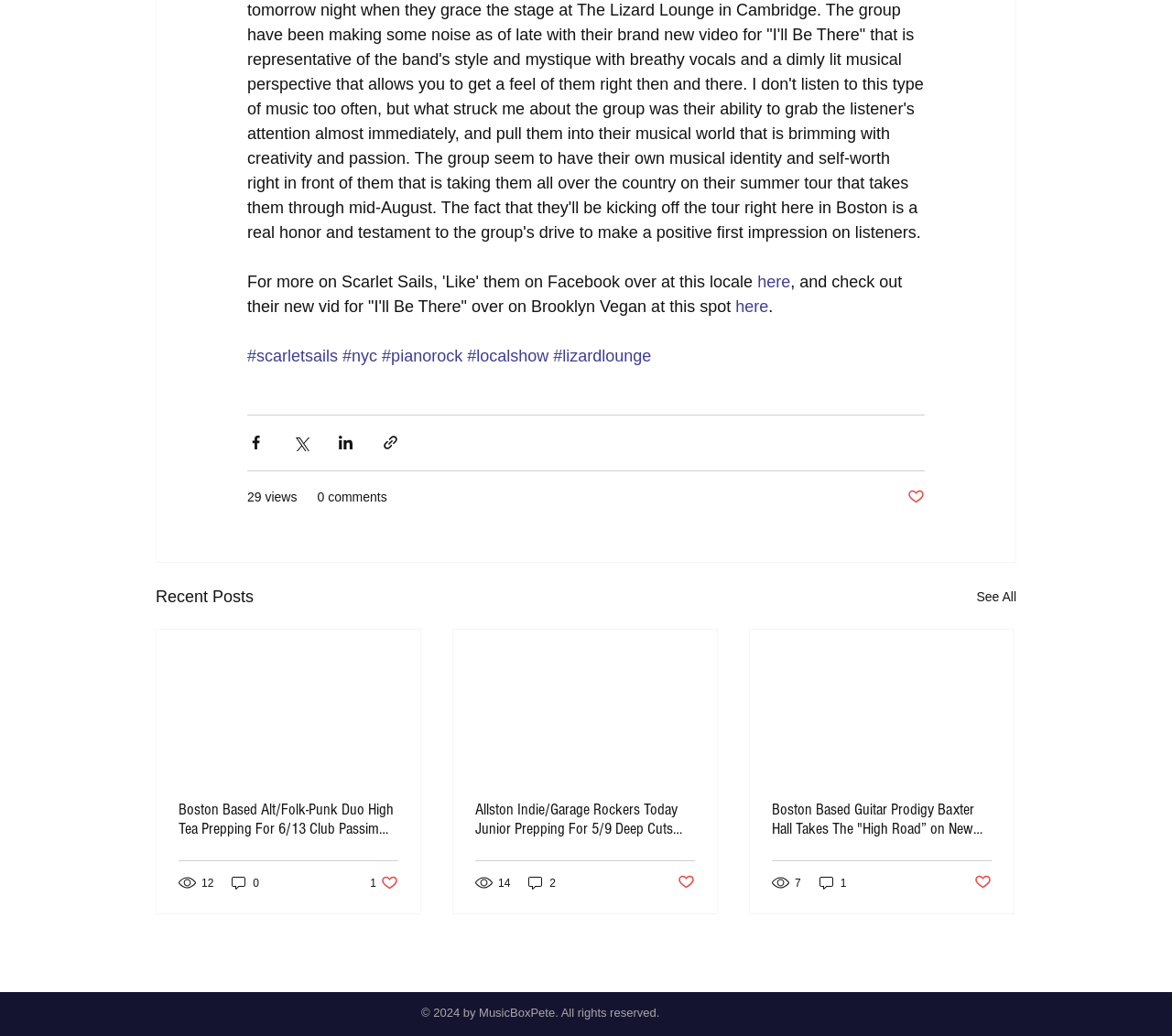Can you show the bounding box coordinates of the region to click on to complete the task described in the instruction: "Read the article about High Tea"?

[0.152, 0.772, 0.34, 0.809]